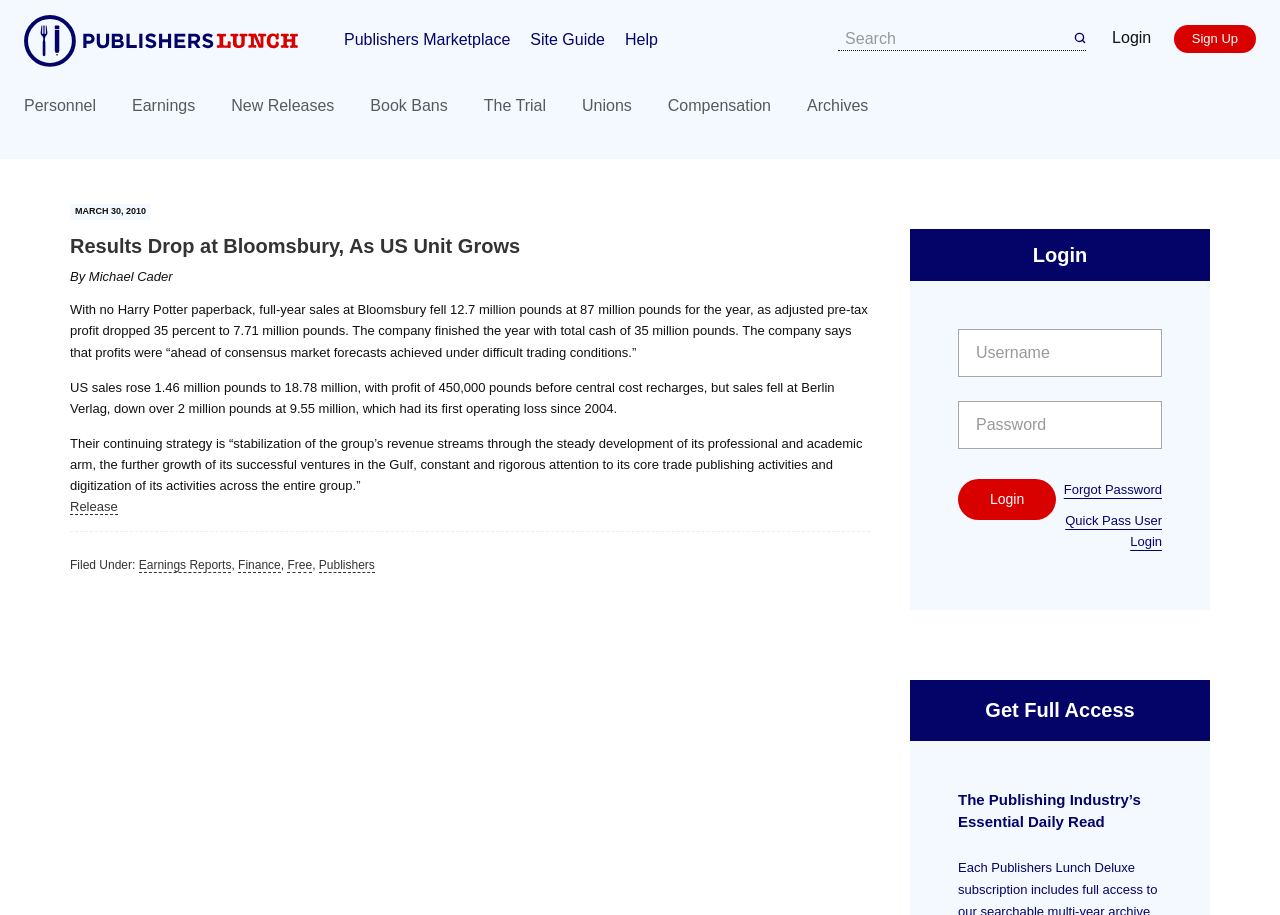Write a detailed summary of the webpage, including text, images, and layout.

The webpage is an article from Publishers Lunch, a publishing industry news website. At the top, there is a navigation bar with links to "Skip to main content" and "Skip to primary sidebar". The Publishers Lunch logo is situated on the top left, followed by links to "Publishers Marketplace", "Site Guide", and "Help". A search bar is located on the top right, accompanied by a "Login" and "Sign Up" button.

Below the navigation bar, there is a horizontal menu with links to various categories, including "Personnel", "Earnings", "New Releases", "Book Bans", "The Trial", "Unions", "Compensation", and "Archives".

The main content of the webpage is an article titled "Results Drop at Bloomsbury, As US Unit Grows". The article is divided into sections, with a header section displaying the date "MARCH 30, 2010" and the author's name "Michael Cader". The main text of the article discusses the financial performance of Bloomsbury, including a decline in sales and profit.

The article is followed by a footer section with links to related categories, including "Earnings Reports", "Finance", "Free", and "Publishers".

On the right side of the webpage, there is a sidebar with a heading "Primary Free Sidebar". Below the heading, there is a login form with fields for username and password, as well as links to "Forgot Password" and "Quick Pass User Login". A promotional message "Get Full Access" and a tagline "The Publishing Industry’s Essential Daily Read" are displayed at the bottom of the sidebar.